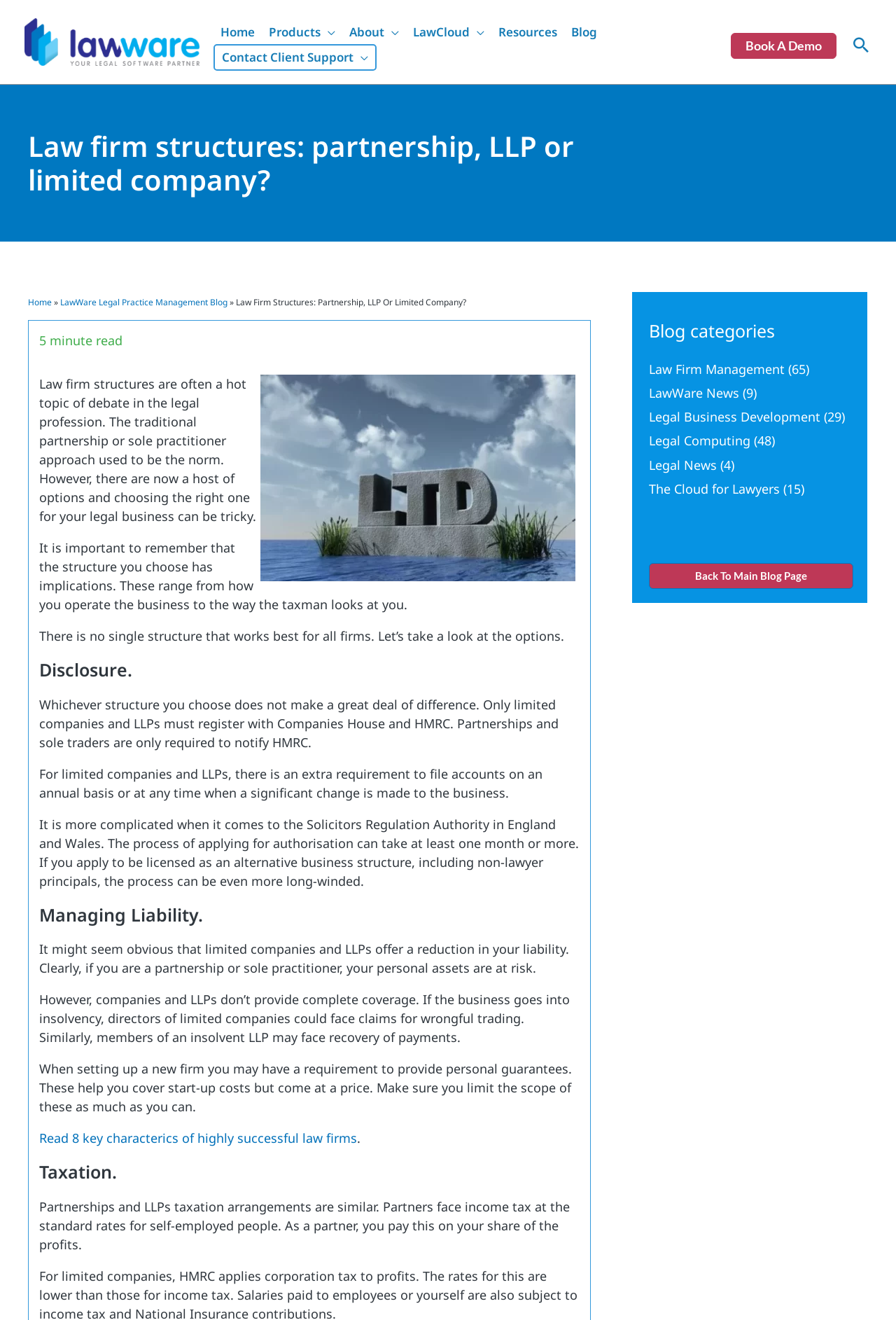Bounding box coordinates are to be given in the format (top-left x, top-left y, bottom-right x, bottom-right y). All values must be floating point numbers between 0 and 1. Provide the bounding box coordinate for the UI element described as: parent_node: Products aria-label="Menu Toggle"

[0.356, 0.015, 0.373, 0.033]